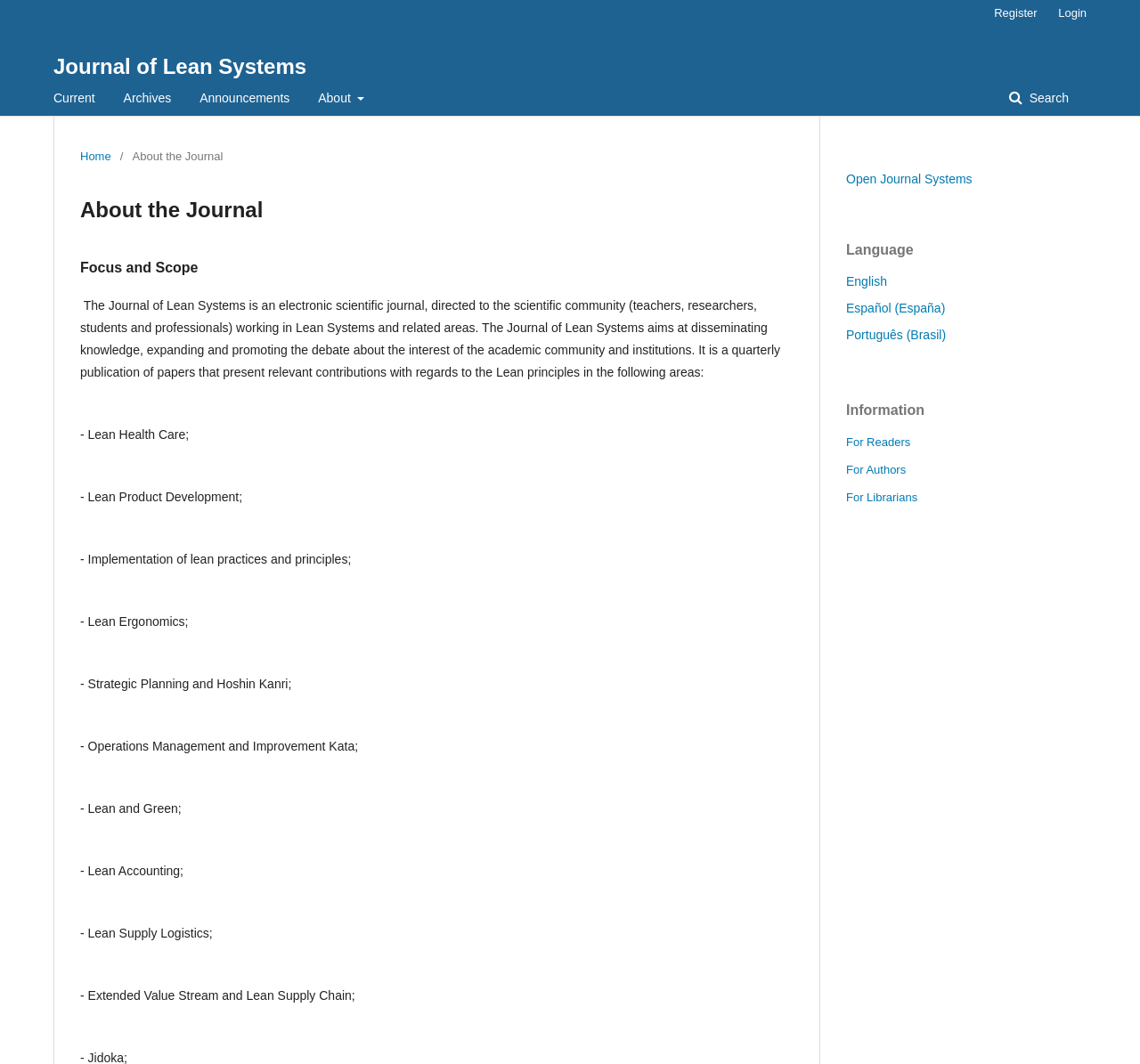What languages are available for the journal?
Please use the image to provide a one-word or short phrase answer.

English, Español, Português